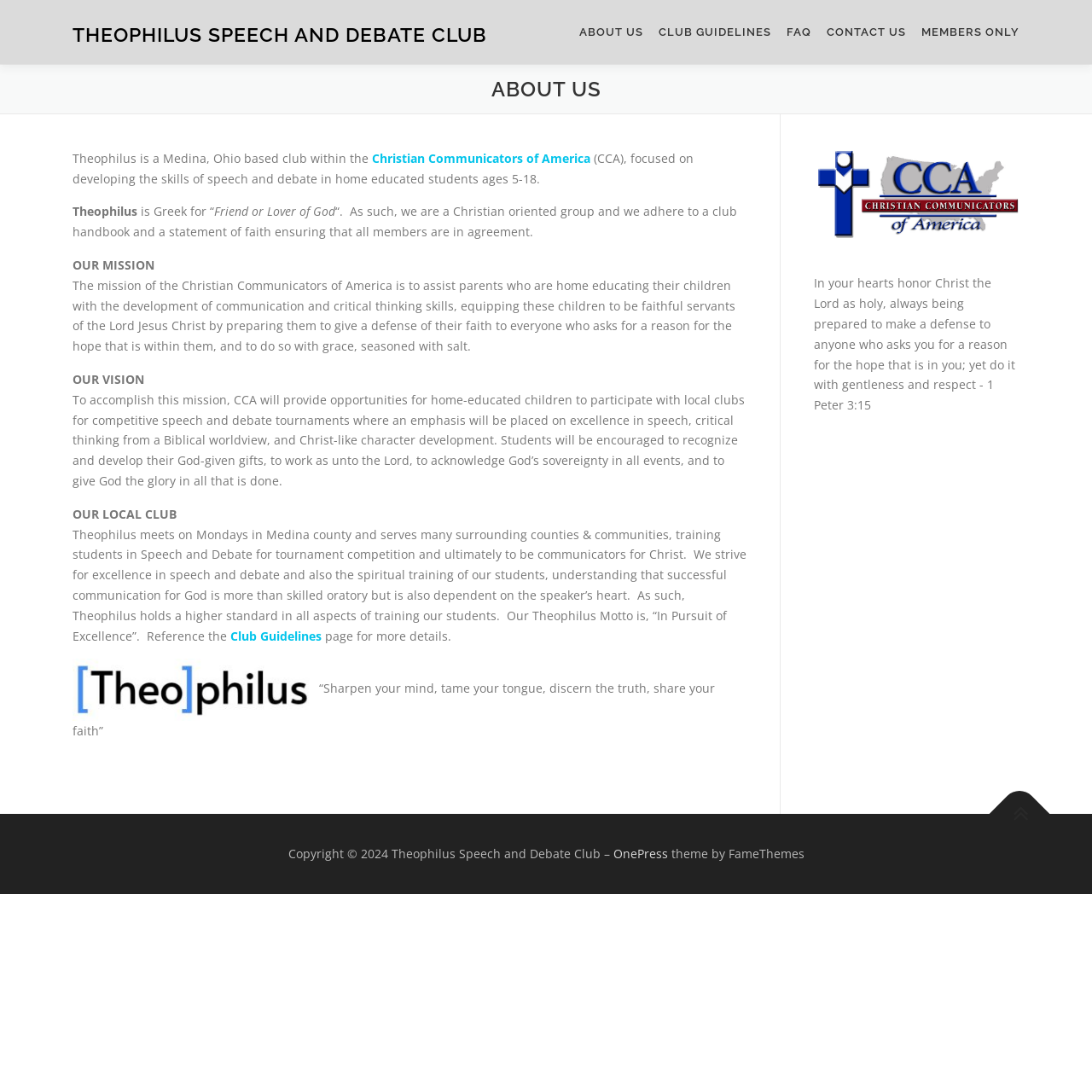Identify the bounding box of the UI element described as follows: "OnePress". Provide the coordinates as four float numbers in the range of 0 to 1 [left, top, right, bottom].

[0.561, 0.774, 0.611, 0.789]